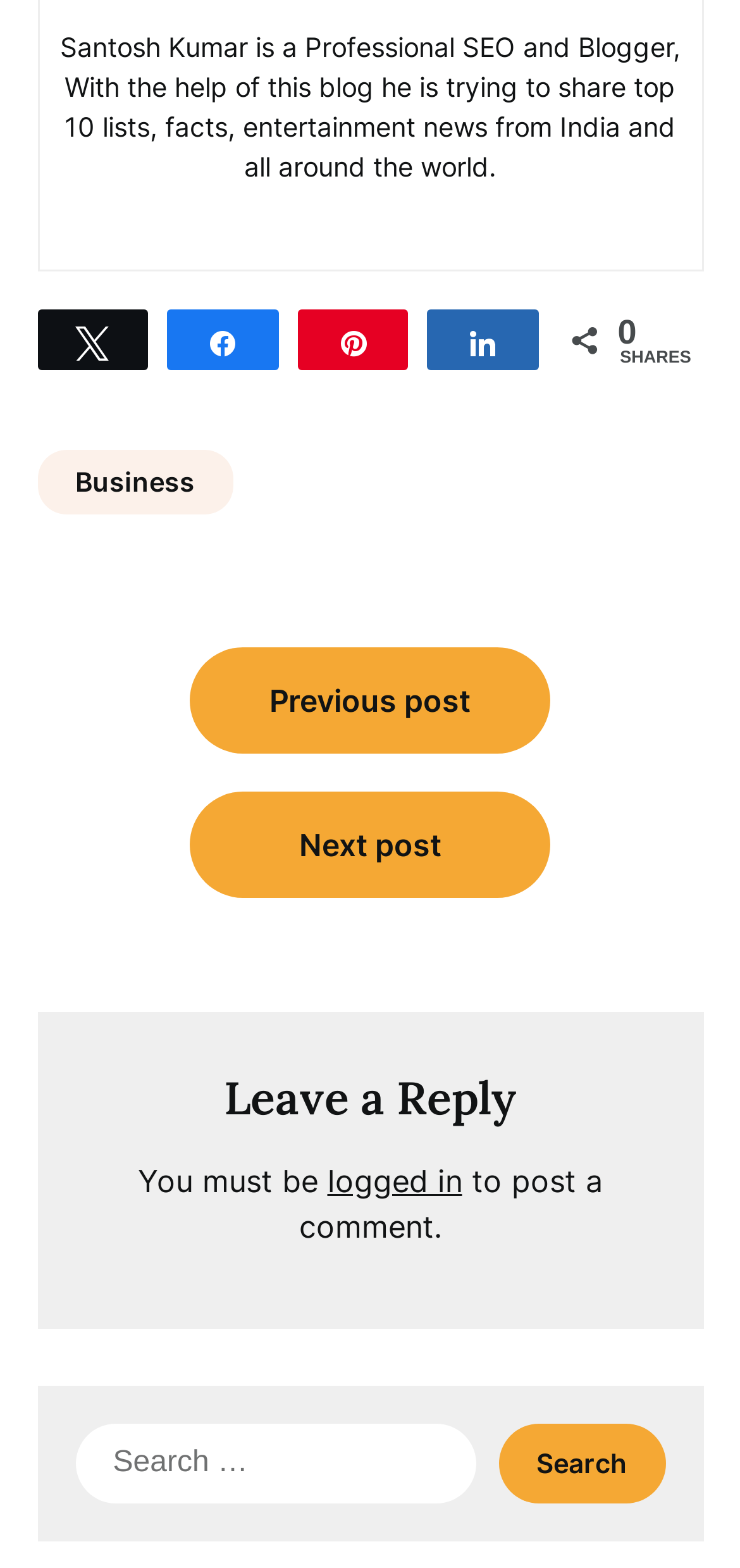What is required to post a comment?
Give a one-word or short phrase answer based on the image.

Login